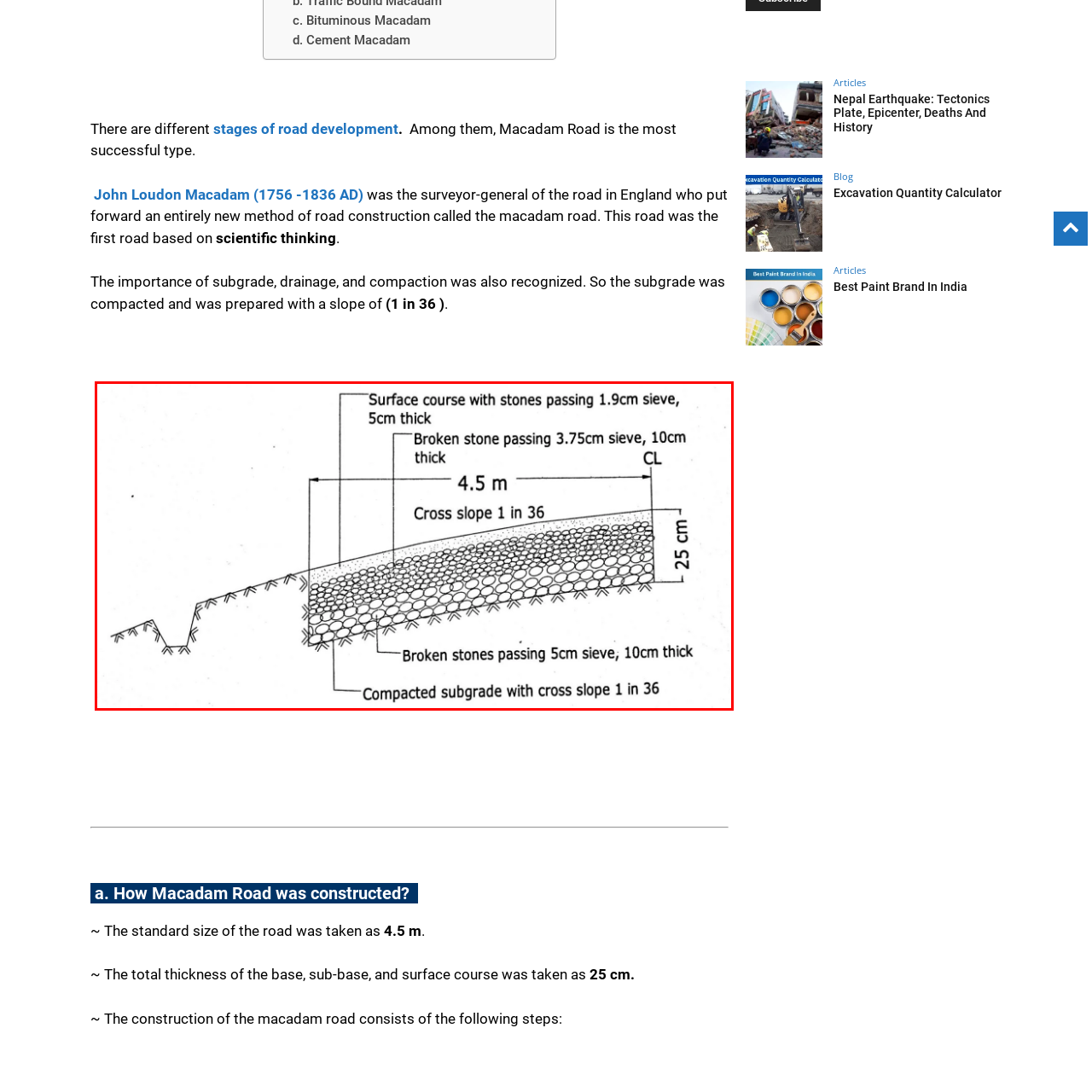Create a detailed description of the image enclosed by the red bounding box.

This illustration depicts the construction details of a Macadam road, a pioneering road technology developed in the 19th century. The diagram outlines key components, including the surface course made of stones passing through a 1.9 cm sieve with a thickness of 5 cm, and multiple layers of broken stone of varying sizes and thicknesses underneath. The road has a standard width of 4.5 meters, with a cross slope designed at a gradient of 1 in 36 to facilitate proper drainage. Additionally, the overall structure includes a compacted subgrade, which is also sloped at the same gradient, ensuring stability and longevity of the roadway. The specified total thickness for the composite layers is 25 cm, indicating a robust design aimed at supporting traffic loads while maintaining usability.